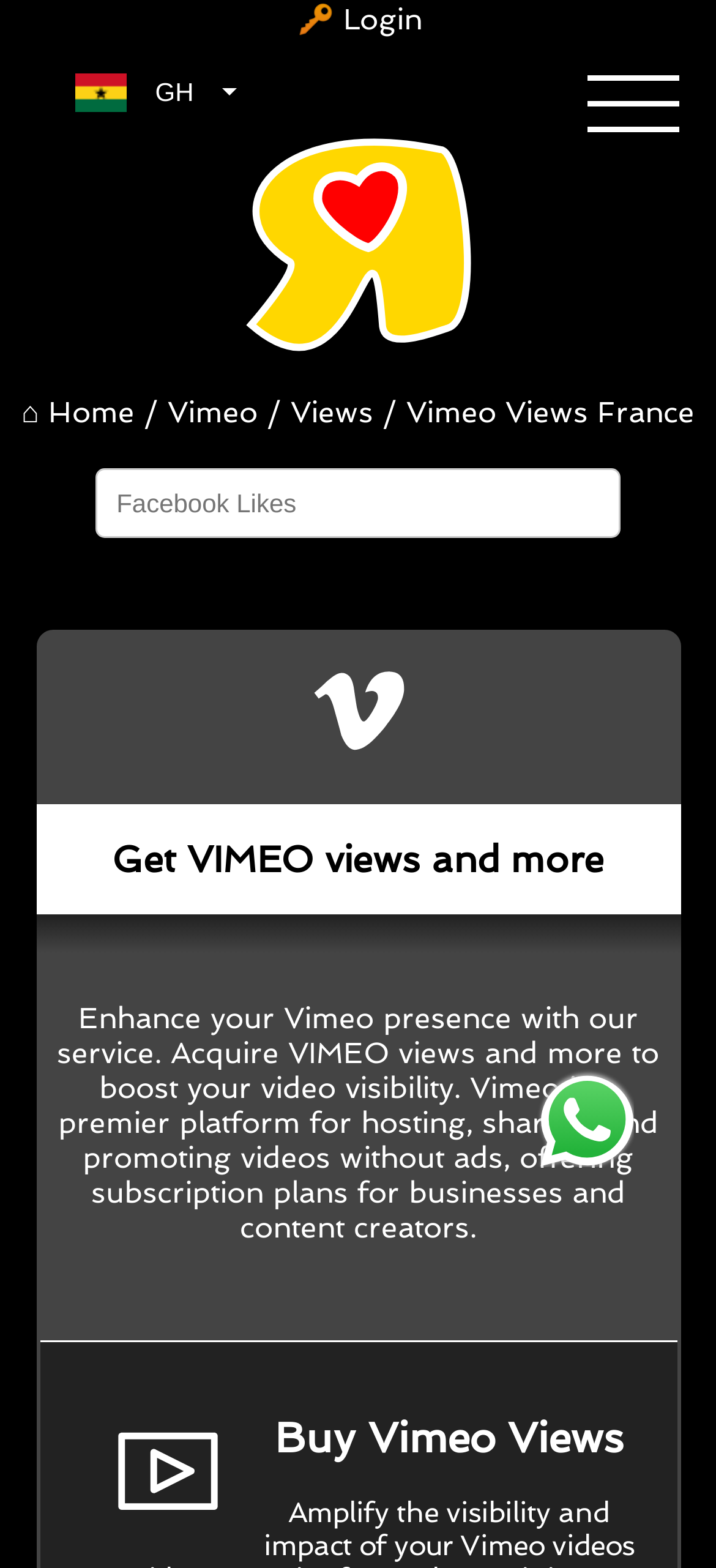Construct a comprehensive description capturing every detail on the webpage.

The webpage appears to be a website development and social media boosting service, specifically focused on Vimeo. At the top, there is a login link on the right side, accompanied by a Ghana flag button on the left. Below this, there is a horizontal menu with links to "Social Media Boosting & Technical SEO", "⌂ Home", "Vimeo", "Views", and "Vimeo Views France".

On the left side of the page, there is a large image that spans almost the entire height of the page. Below the menu, there is a heading that reads "Get VIMEO views and more", followed by a paragraph of text that explains the benefits of using their service to enhance one's Vimeo presence. This text is accompanied by a smaller image on the left side.

Further down the page, there is a section dedicated to buying Vimeo views, with a heading and a smaller image. On the right side of the page, there is a textbox labeled "Facebook Likes" and a link to contact the service via Whatsapp, accompanied by a small image.

Overall, the webpage is focused on promoting the service's Vimeo-related offerings, with a clear call to action to buy Vimeo views and enhance one's online presence.